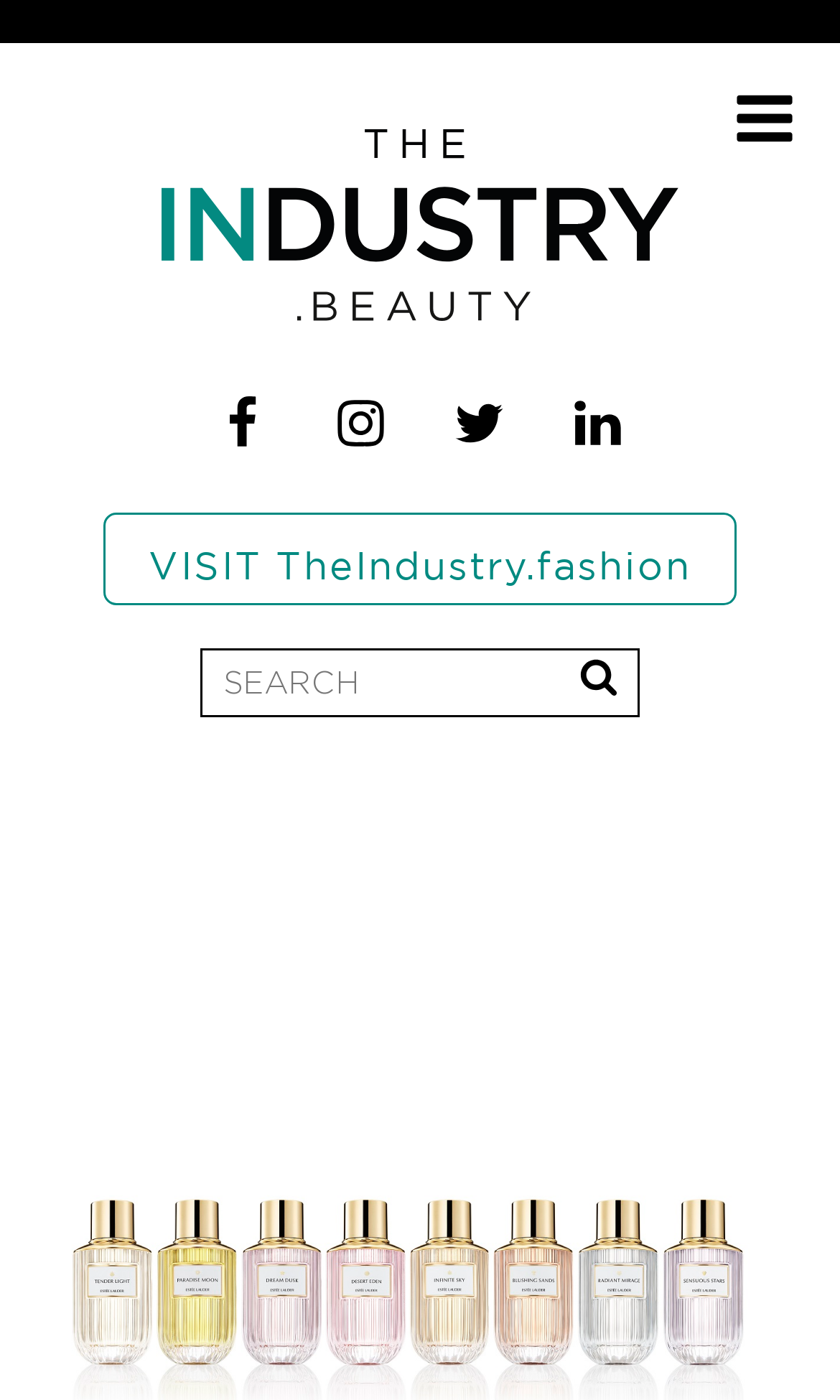Please extract the title of the webpage.

Estée Lauder unveils new mood-boosting fragrance collection with scent-extending tech